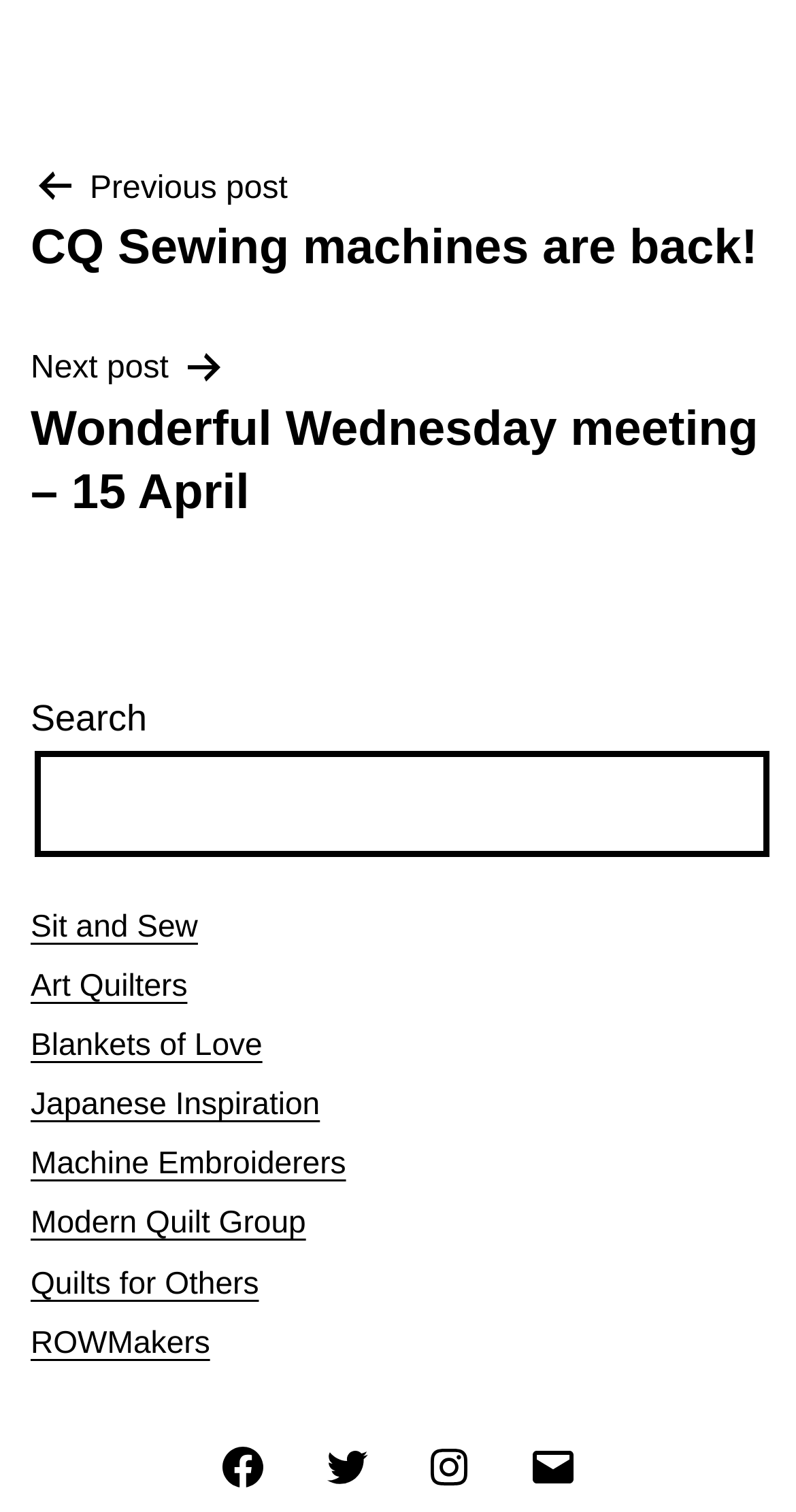Highlight the bounding box coordinates of the element you need to click to perform the following instruction: "Search for something."

[0.038, 0.496, 0.967, 0.566]